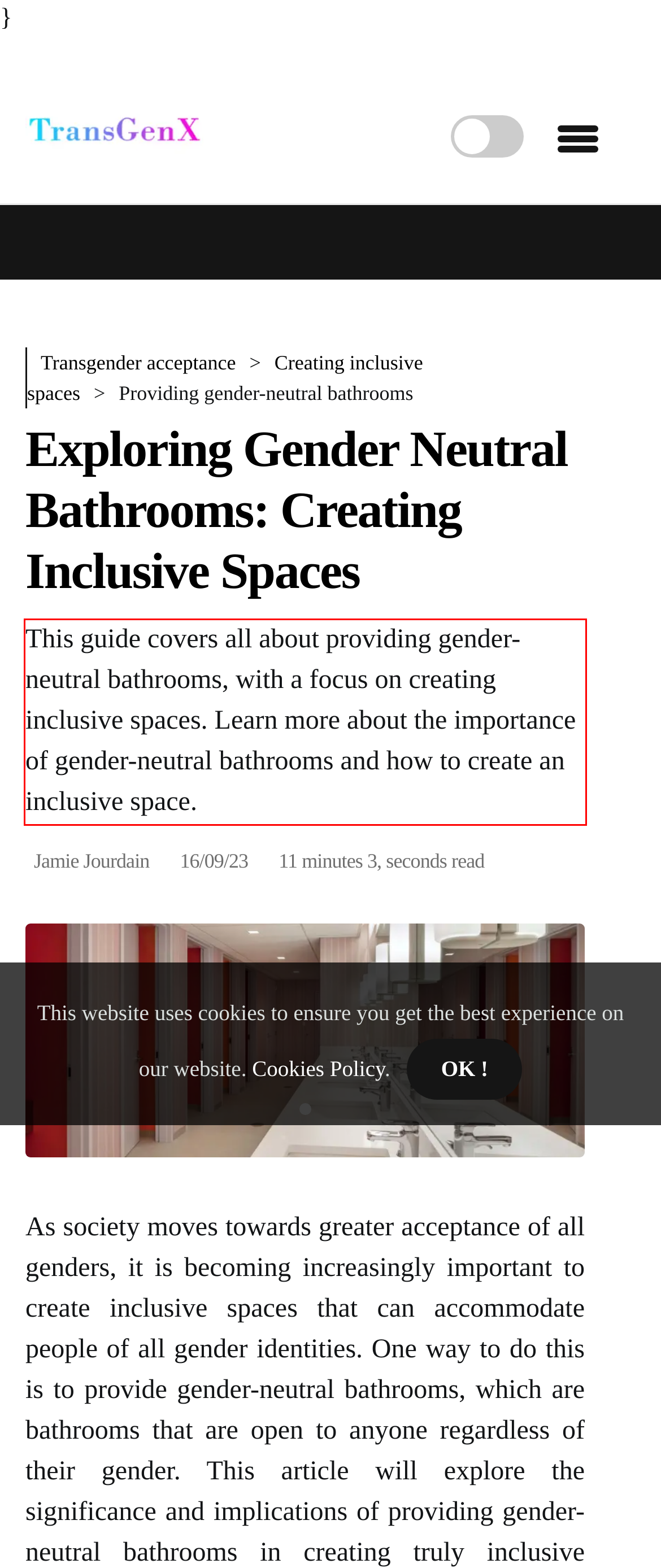In the screenshot of the webpage, find the red bounding box and perform OCR to obtain the text content restricted within this red bounding box.

This guide covers all about providing gender-neutral bathrooms, with a focus on creating inclusive spaces. Learn more about the importance of gender-neutral bathrooms and how to create an inclusive space.